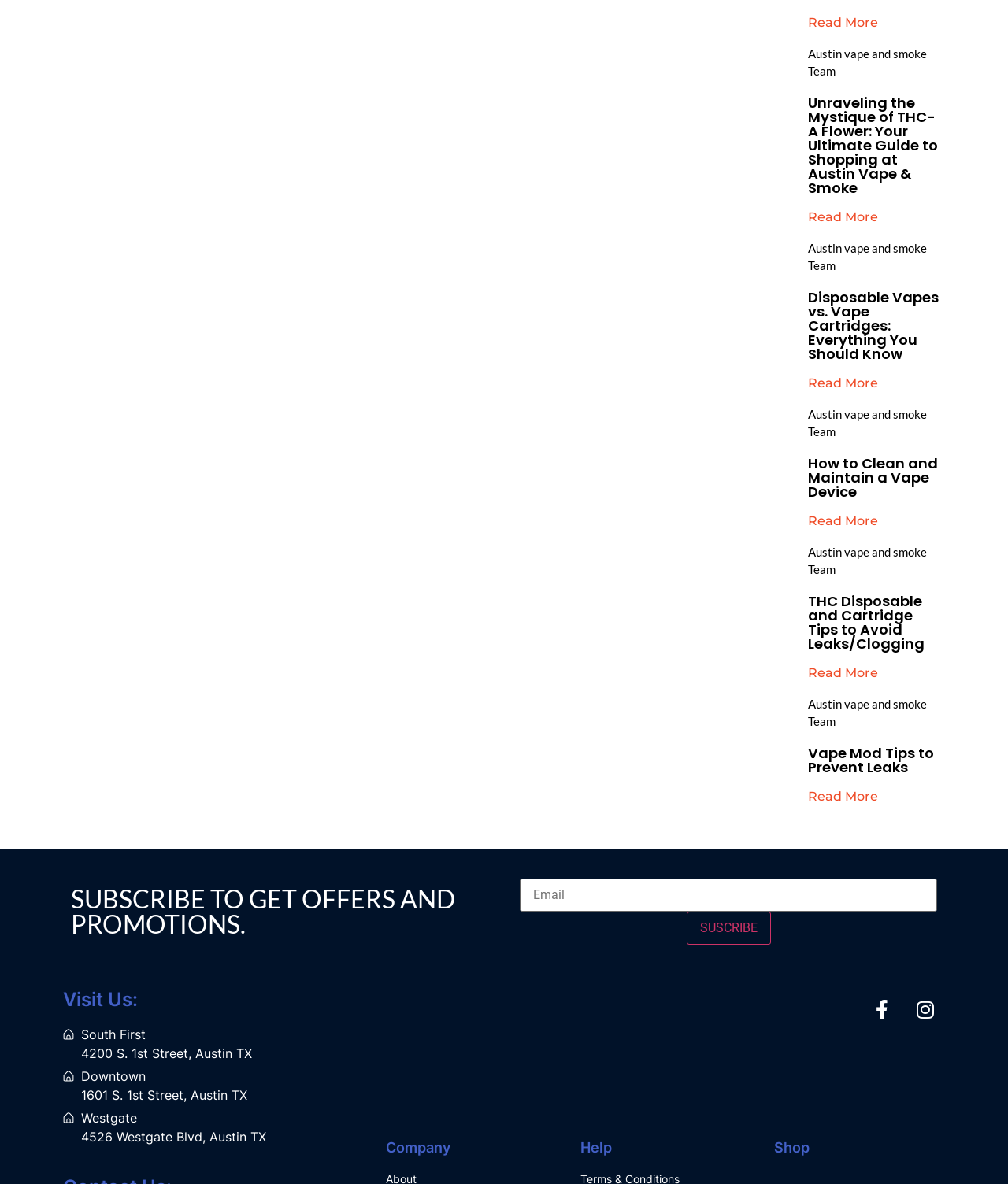Bounding box coordinates must be specified in the format (top-left x, top-left y, bottom-right x, bottom-right y). All values should be floating point numbers between 0 and 1. What are the bounding box coordinates of the UI element described as: Austin vape and smoke Team

[0.802, 0.038, 0.938, 0.068]